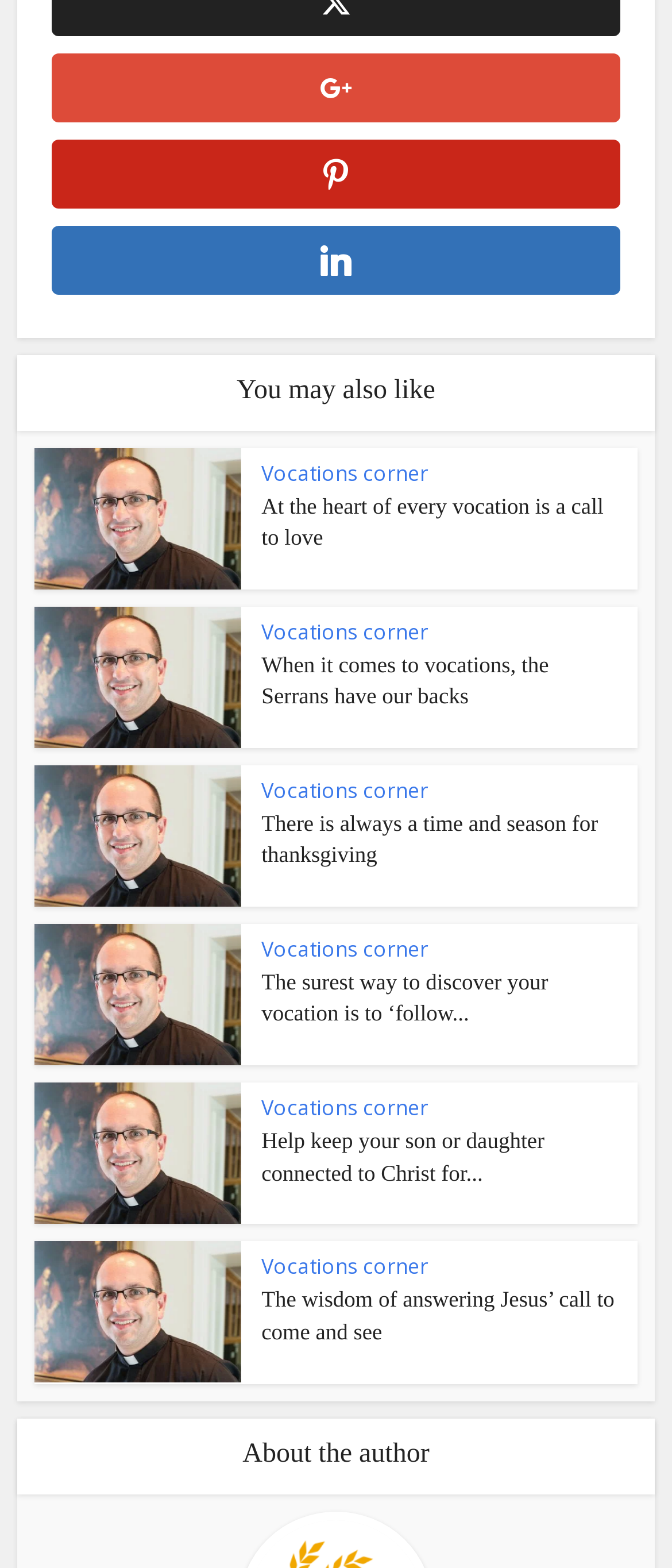Identify the bounding box coordinates of the area you need to click to perform the following instruction: "Click on the 'Vocations corner' link".

[0.389, 0.292, 0.638, 0.311]